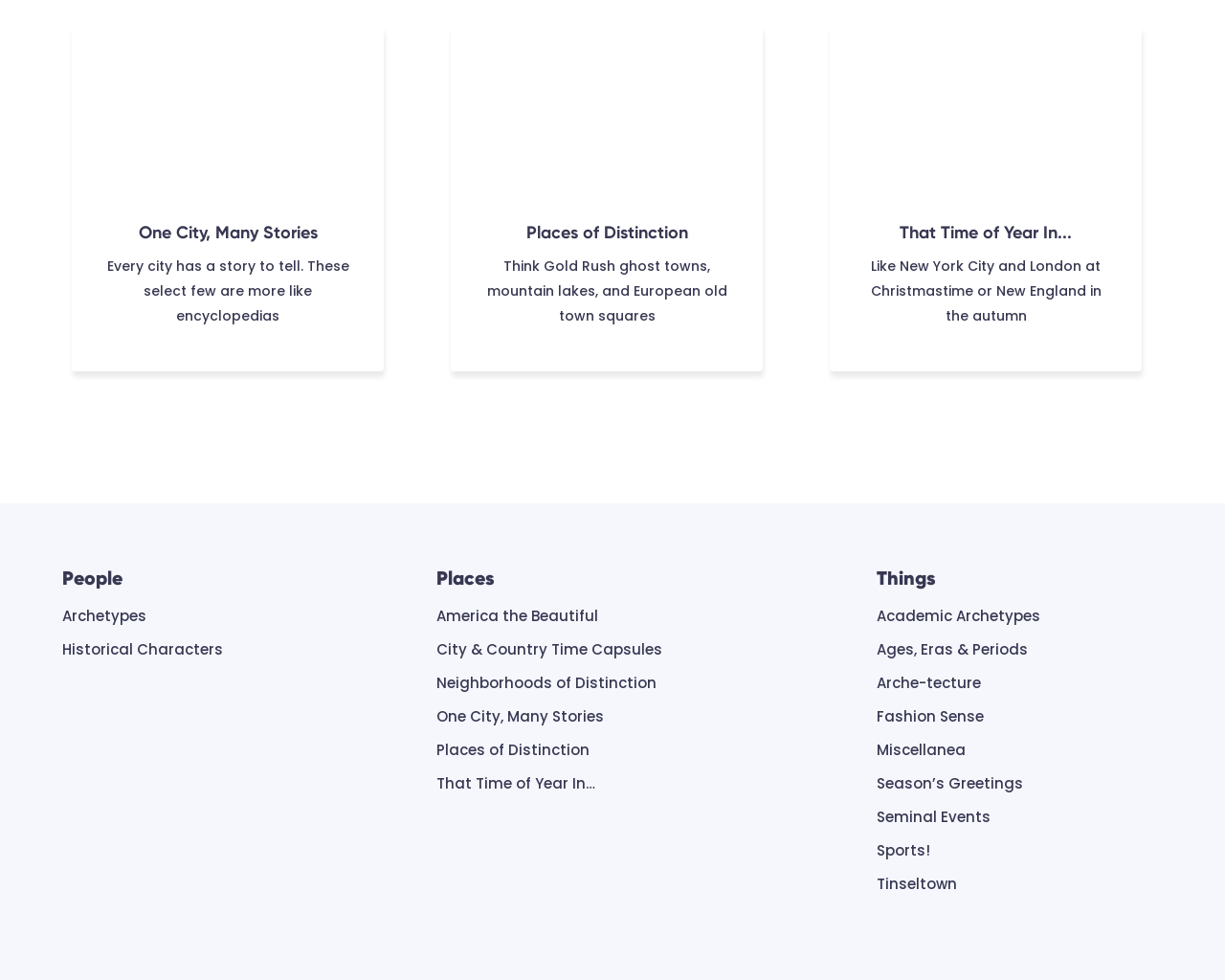Extract the bounding box of the UI element described as: "Places of Distinction".

[0.356, 0.755, 0.481, 0.776]